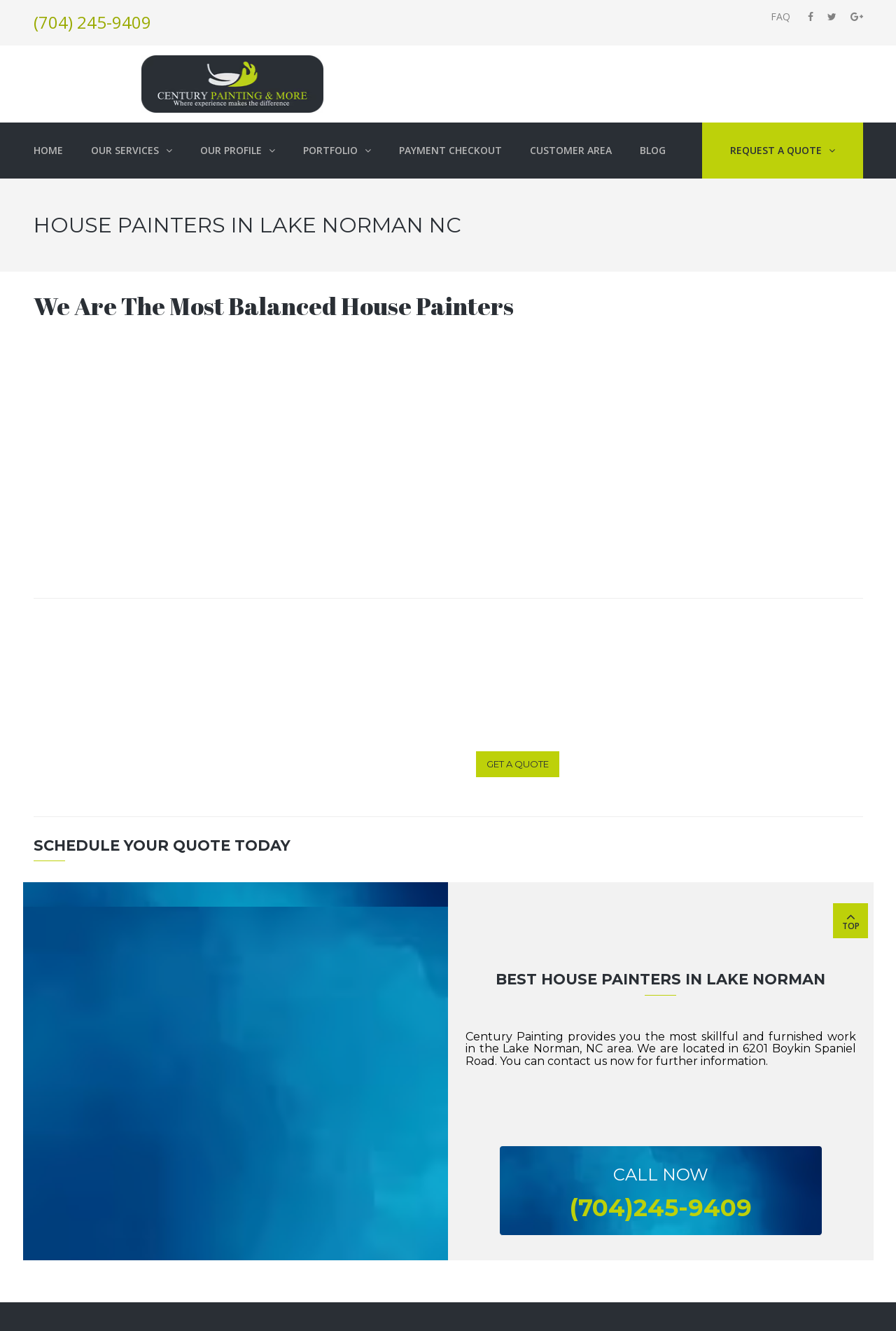Extract the bounding box coordinates for the described element: "(704) 245-9409". The coordinates should be represented as four float numbers between 0 and 1: [left, top, right, bottom].

[0.037, 0.008, 0.168, 0.025]